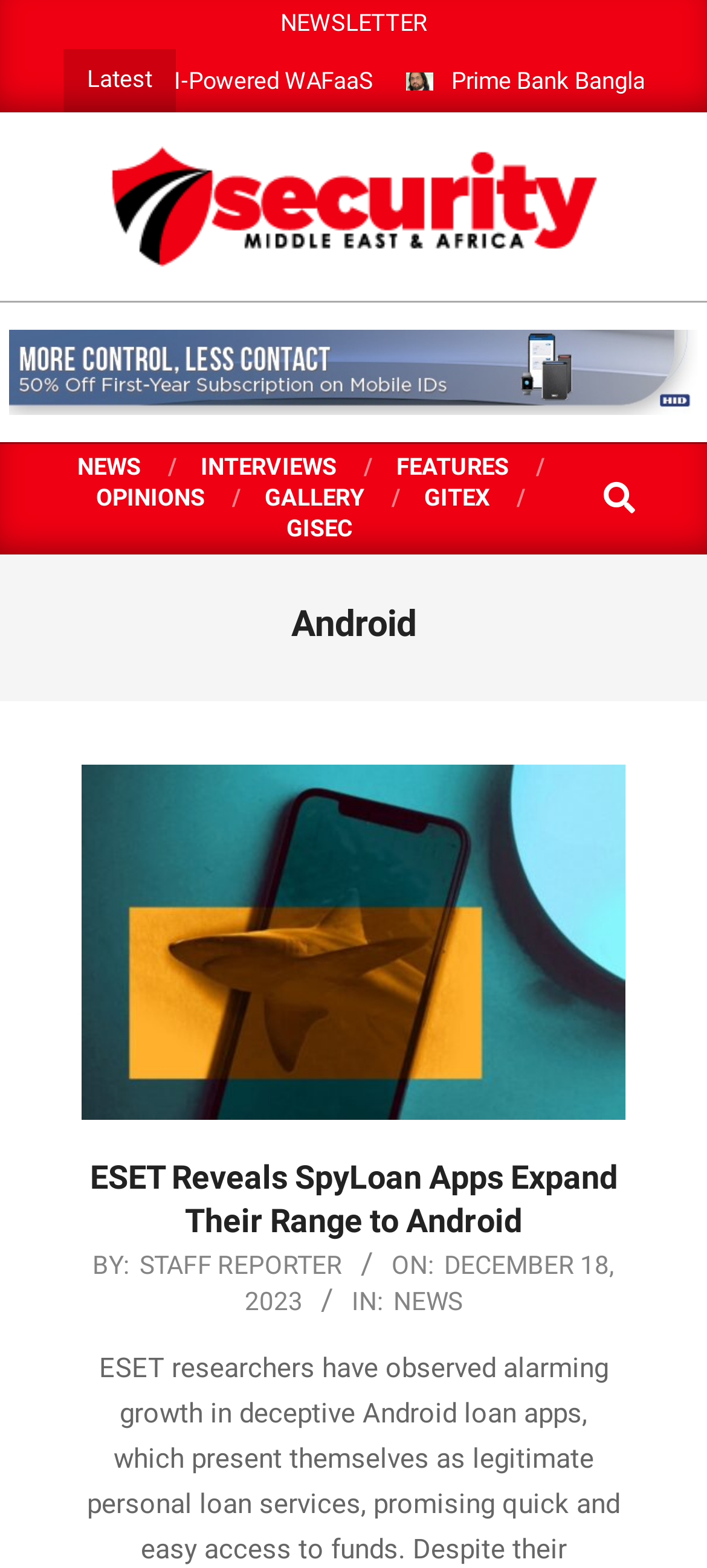What is the time of publication of the news article?
Based on the image, give a one-word or short phrase answer.

11:01 am